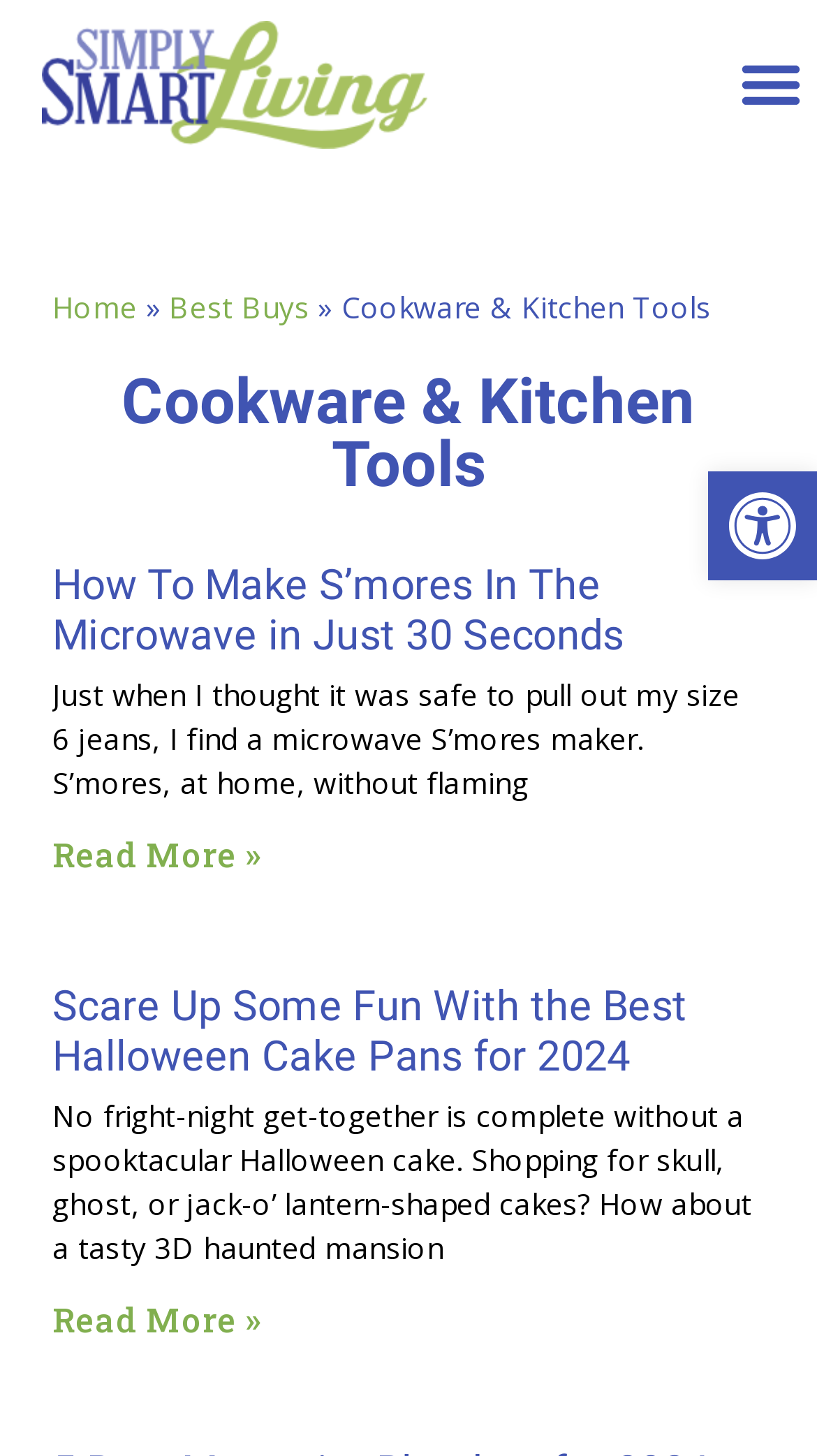How many articles are on this page?
Please provide a single word or phrase as your answer based on the image.

2